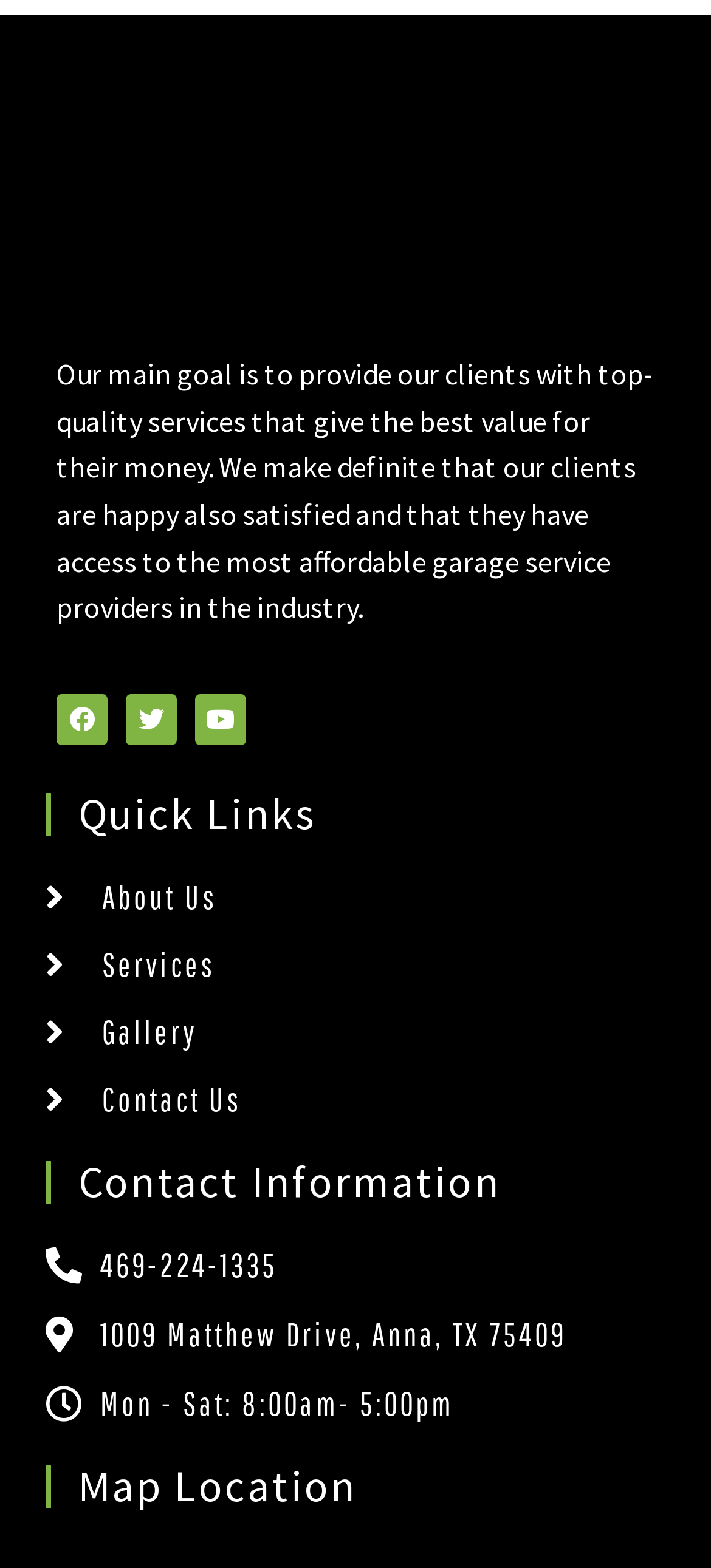What is the address of the company?
Give a single word or phrase answer based on the content of the image.

1009 Matthew Drive, Anna, TX 75409